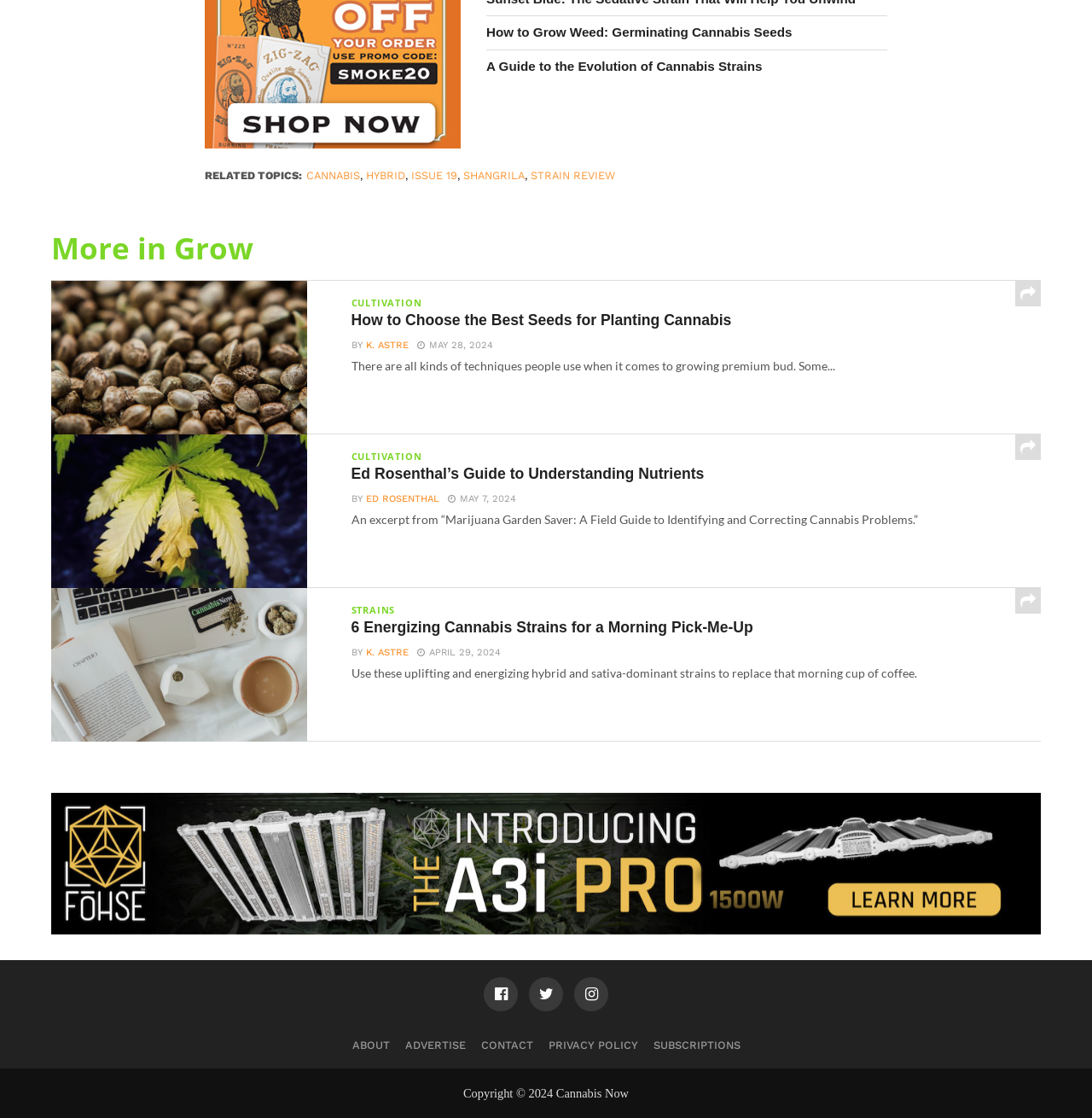Please determine the bounding box coordinates of the area that needs to be clicked to complete this task: 'View the article about Ed Rosenthal’s guide to understanding nutrients'. The coordinates must be four float numbers between 0 and 1, formatted as [left, top, right, bottom].

[0.322, 0.416, 0.893, 0.433]